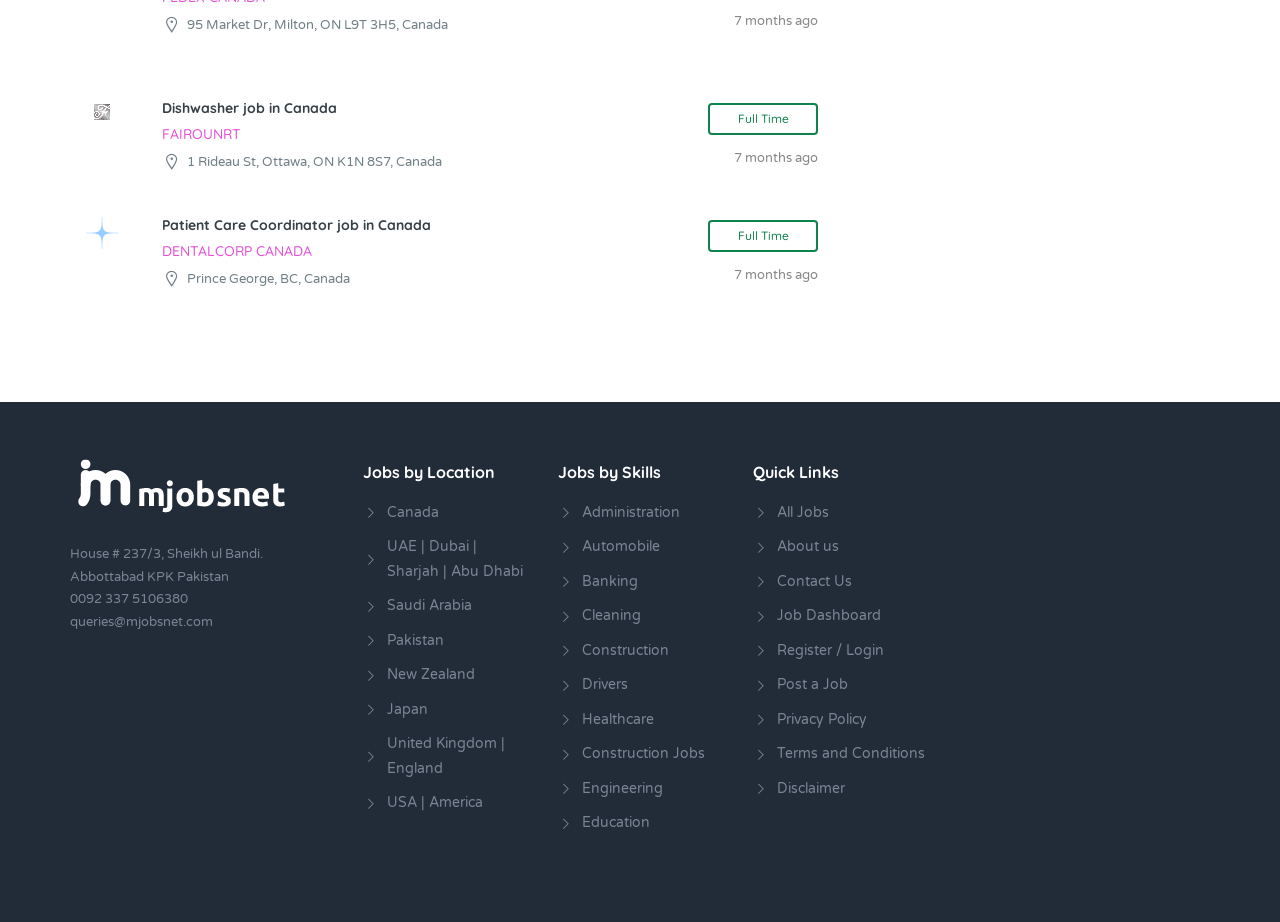Locate the bounding box coordinates of the clickable region to complete the following instruction: "View FAIROUNRT Dishwasher job in Canada."

[0.043, 0.084, 0.652, 0.211]